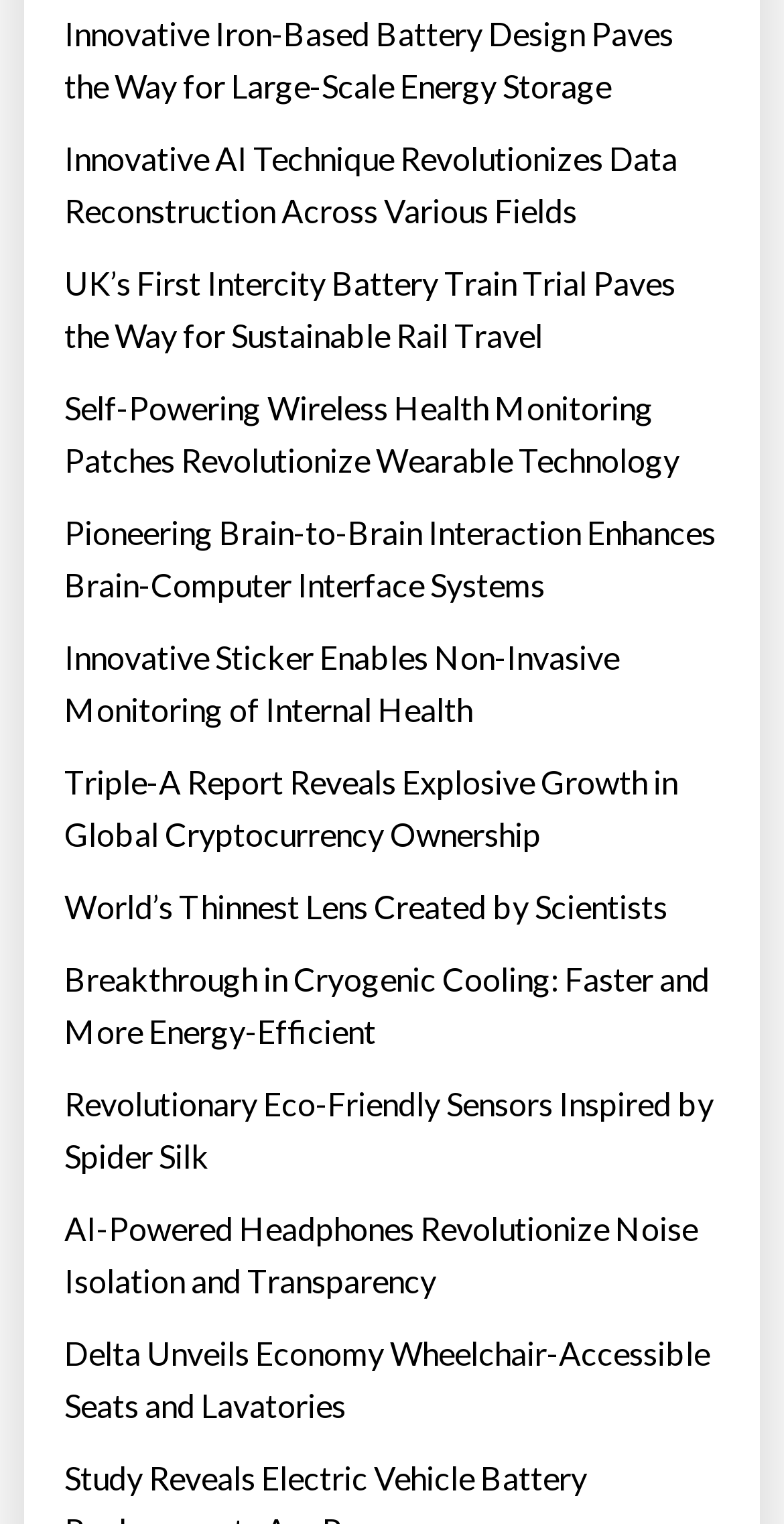Are all links on the same horizontal level?
Please give a well-detailed answer to the question.

By examining the y1 and y2 coordinates of each link, I can see that they are not all on the same horizontal level. The y1 and y2 coordinates increase as you move down the webpage, indicating that the links are stacked vertically.